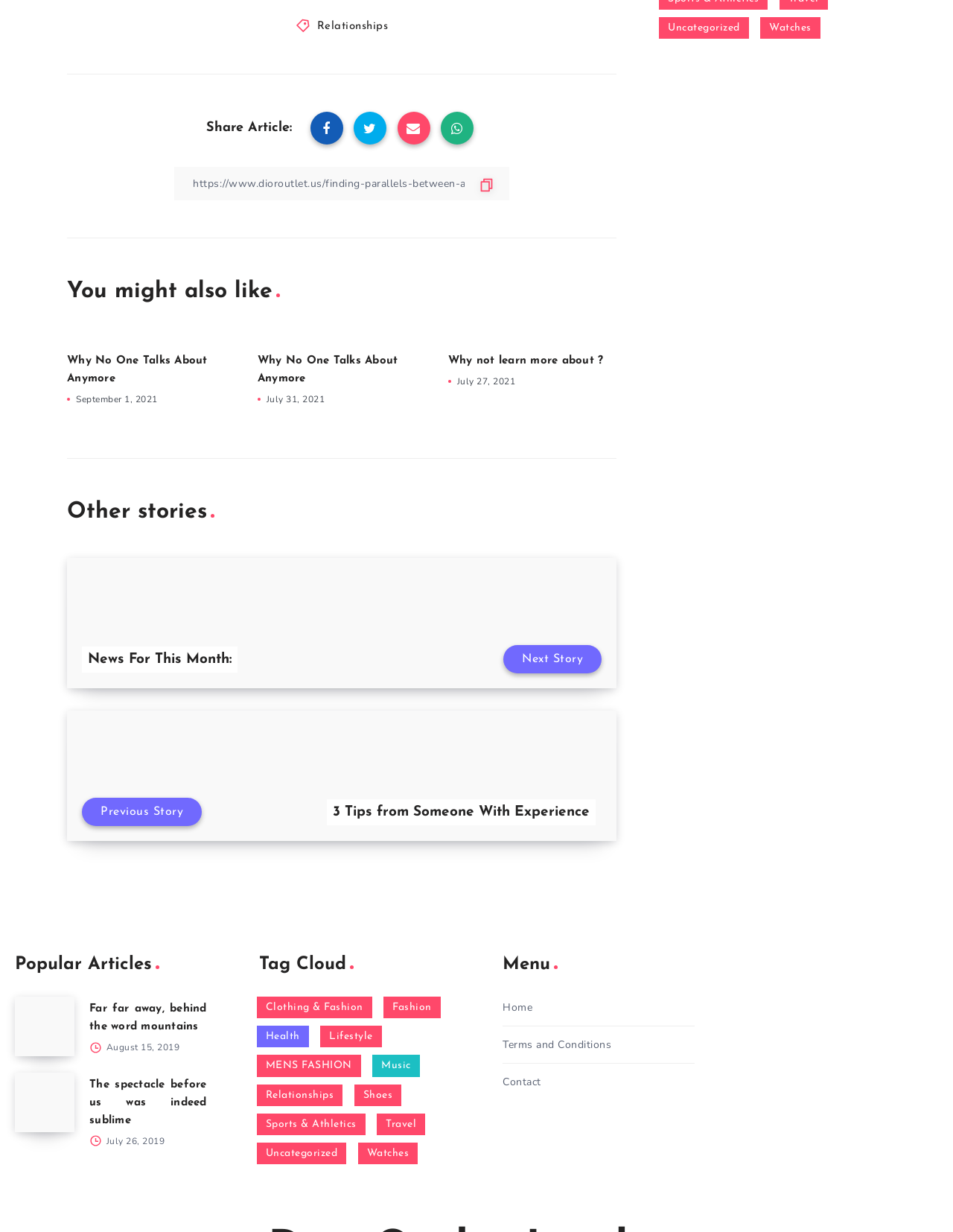Using the description: "Terms & Conditions", identify the bounding box of the corresponding UI element in the screenshot.

None